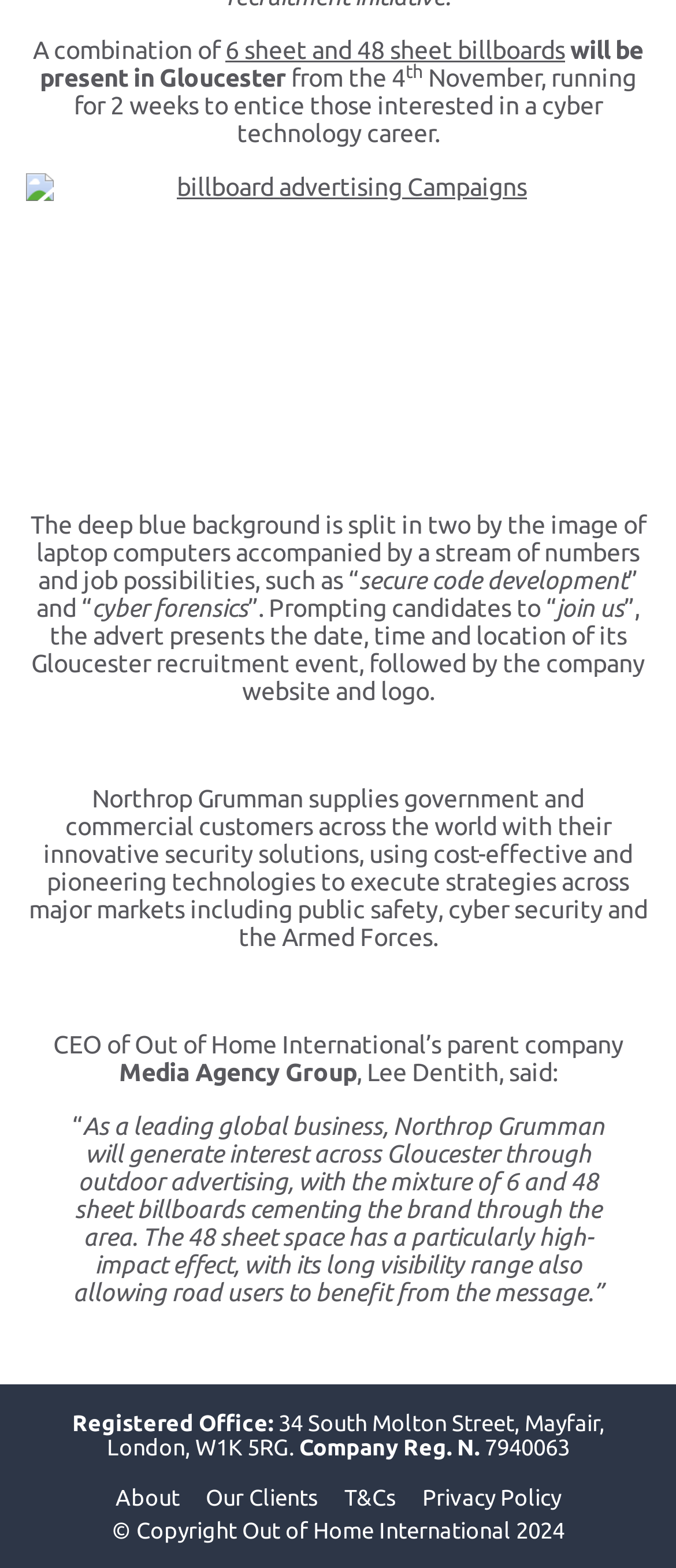Determine the bounding box coordinates for the HTML element mentioned in the following description: "T&Cs". The coordinates should be a list of four floats ranging from 0 to 1, represented as [left, top, right, bottom].

[0.509, 0.947, 0.586, 0.962]